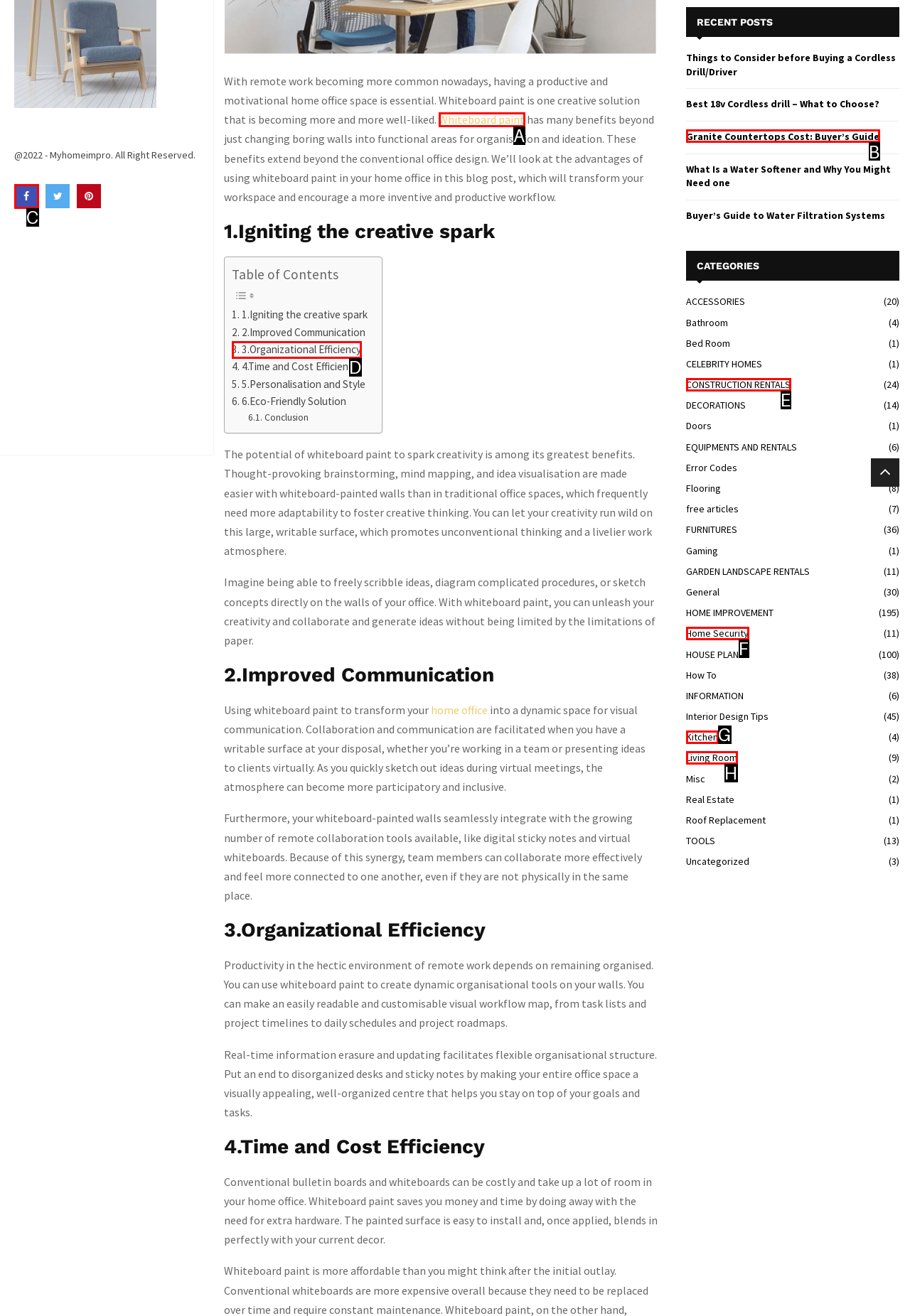Determine the option that aligns with this description: Granite Countertops Cost: Buyer’s Guide
Reply with the option's letter directly.

B